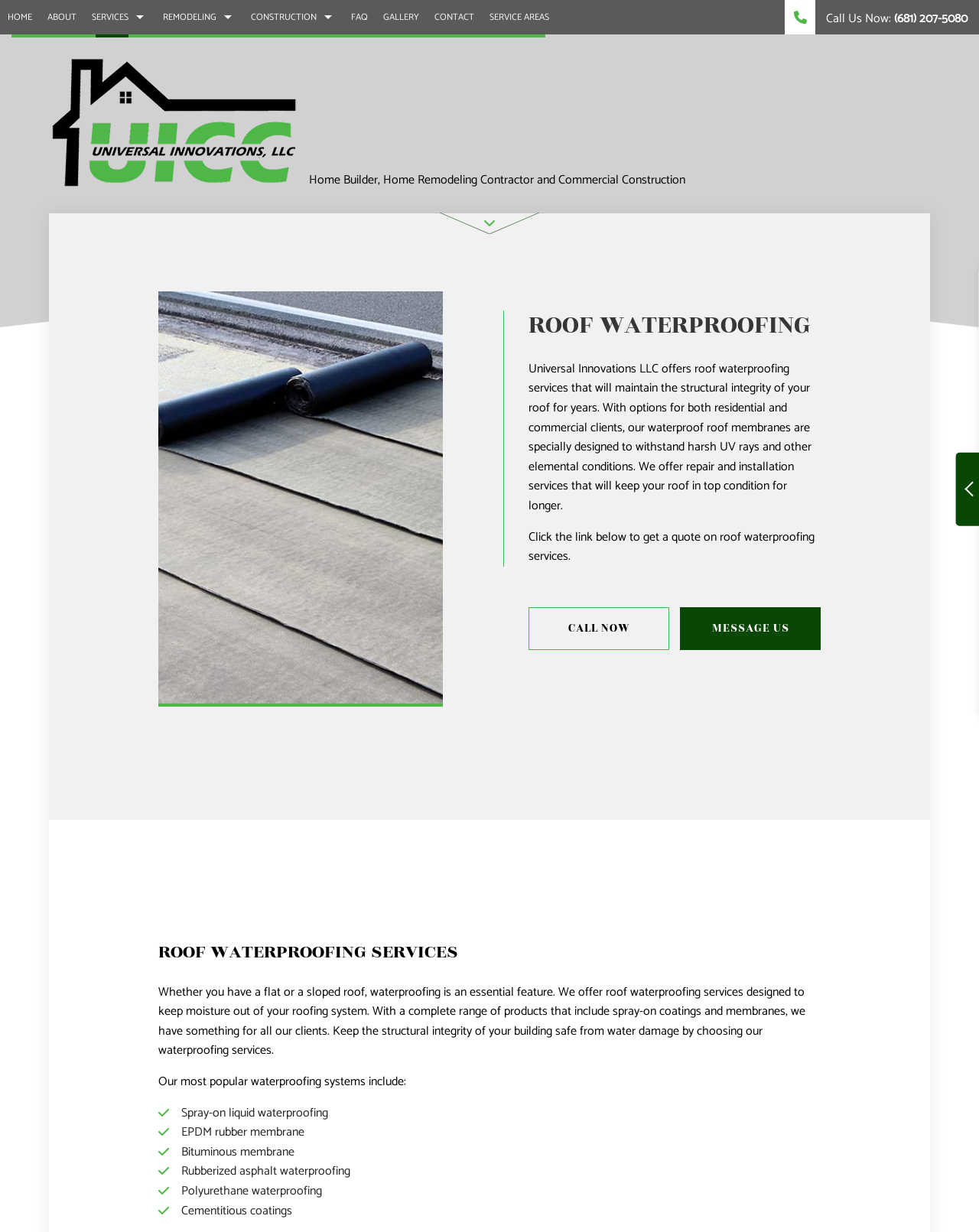Specify the bounding box coordinates of the element's area that should be clicked to execute the given instruction: "Click HOME". The coordinates should be four float numbers between 0 and 1, i.e., [left, top, right, bottom].

[0.0, 0.0, 0.041, 0.028]